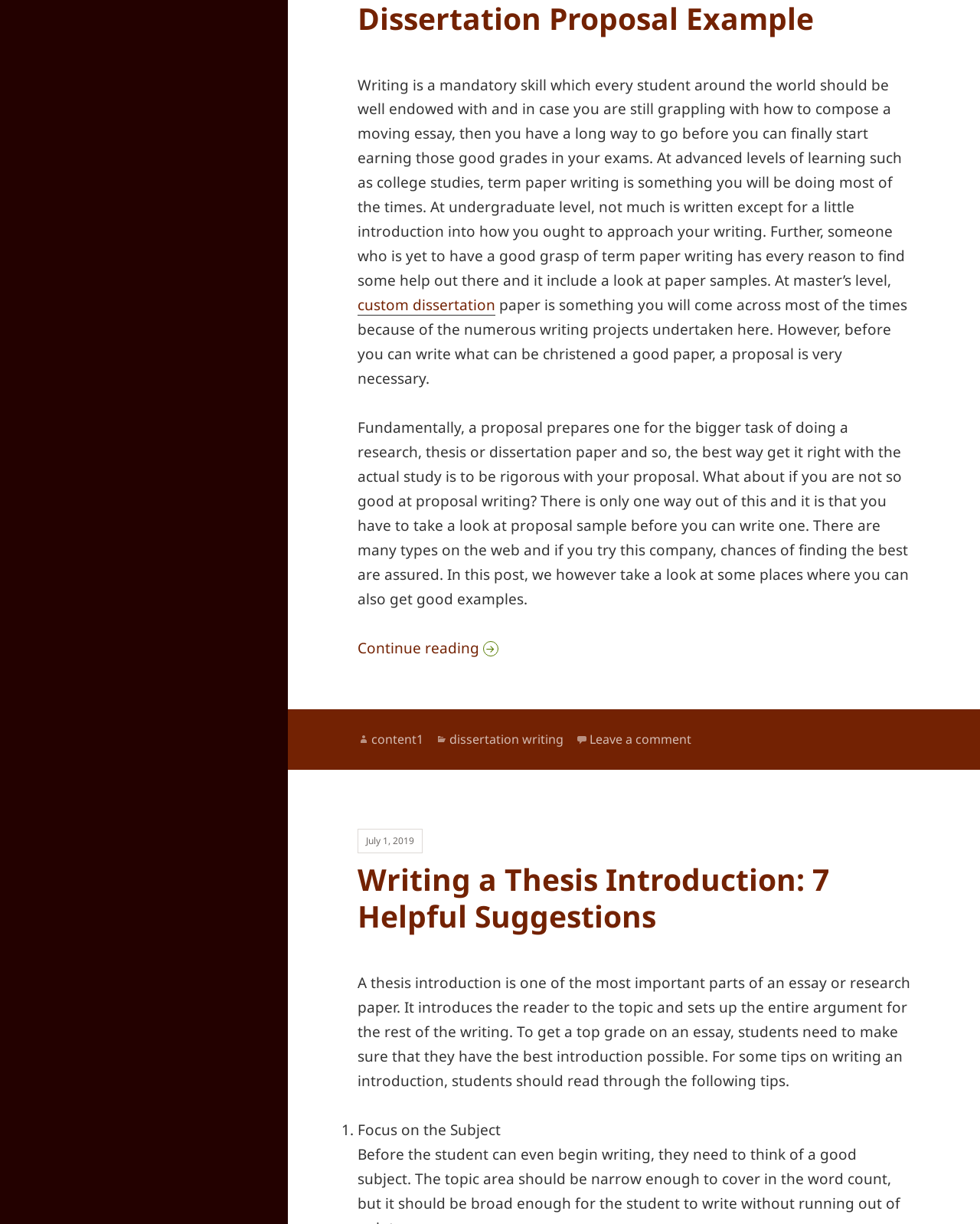Provide a brief response to the question using a single word or phrase: 
What is the purpose of a proposal in research?

Prepares for research